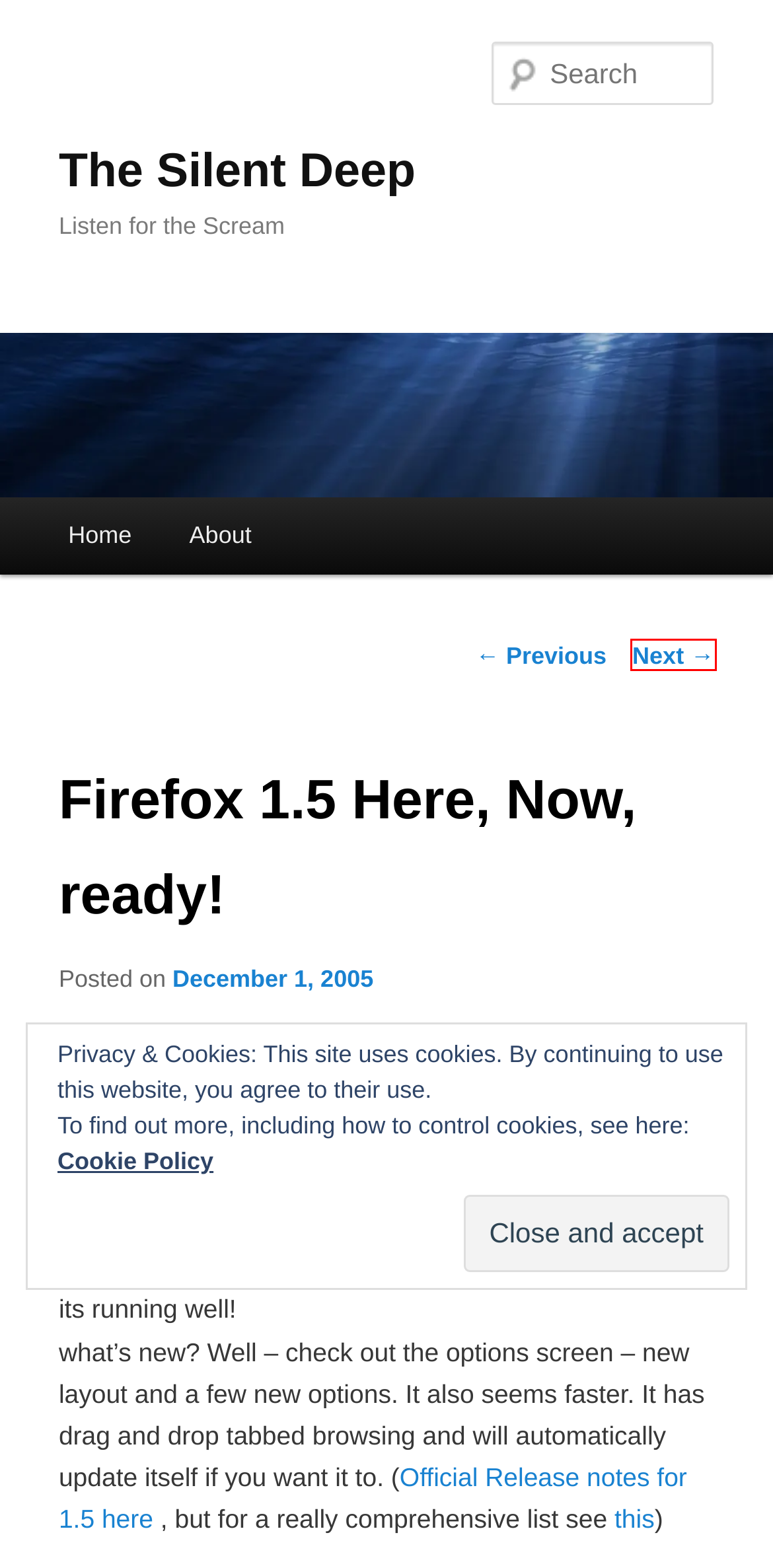Examine the screenshot of a webpage with a red bounding box around an element. Then, select the webpage description that best represents the new page after clicking the highlighted element. Here are the descriptions:
A. Unofficial Firefox 1.5 changelog (comprehensive)
B. The Silent Deep | Listen for the Scream
C. Cookie Policy – Automattic
D. Get Firefox browser — Mozilla (US)
E. Mozilla Firefox 1.5 Release Notes
F. WordPress 2.0 – Come and get it! | The Silent Deep
G. About | The Silent Deep
H. New Firefox almost ready! | The Silent Deep

F